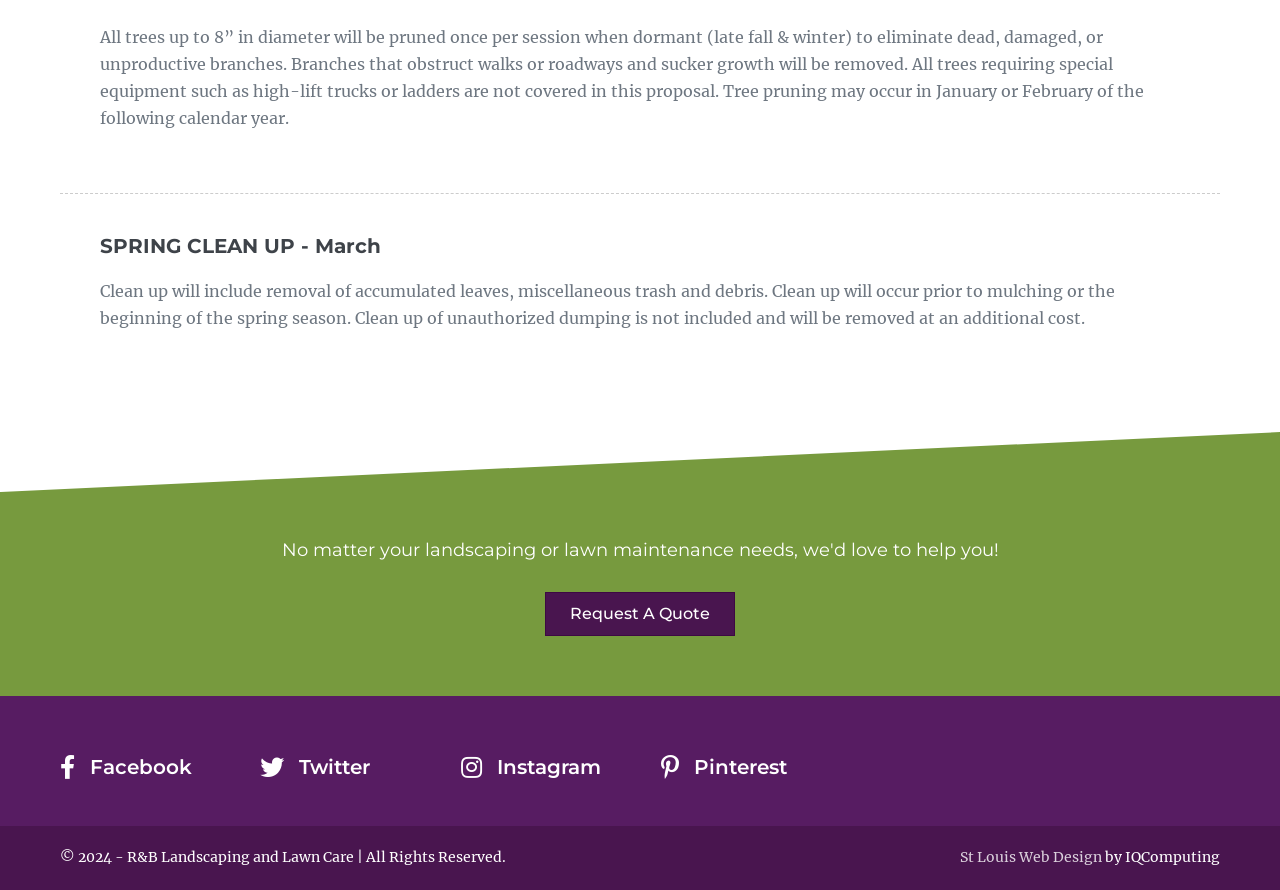When does spring clean up occur?
Answer the question with a single word or phrase by looking at the picture.

March